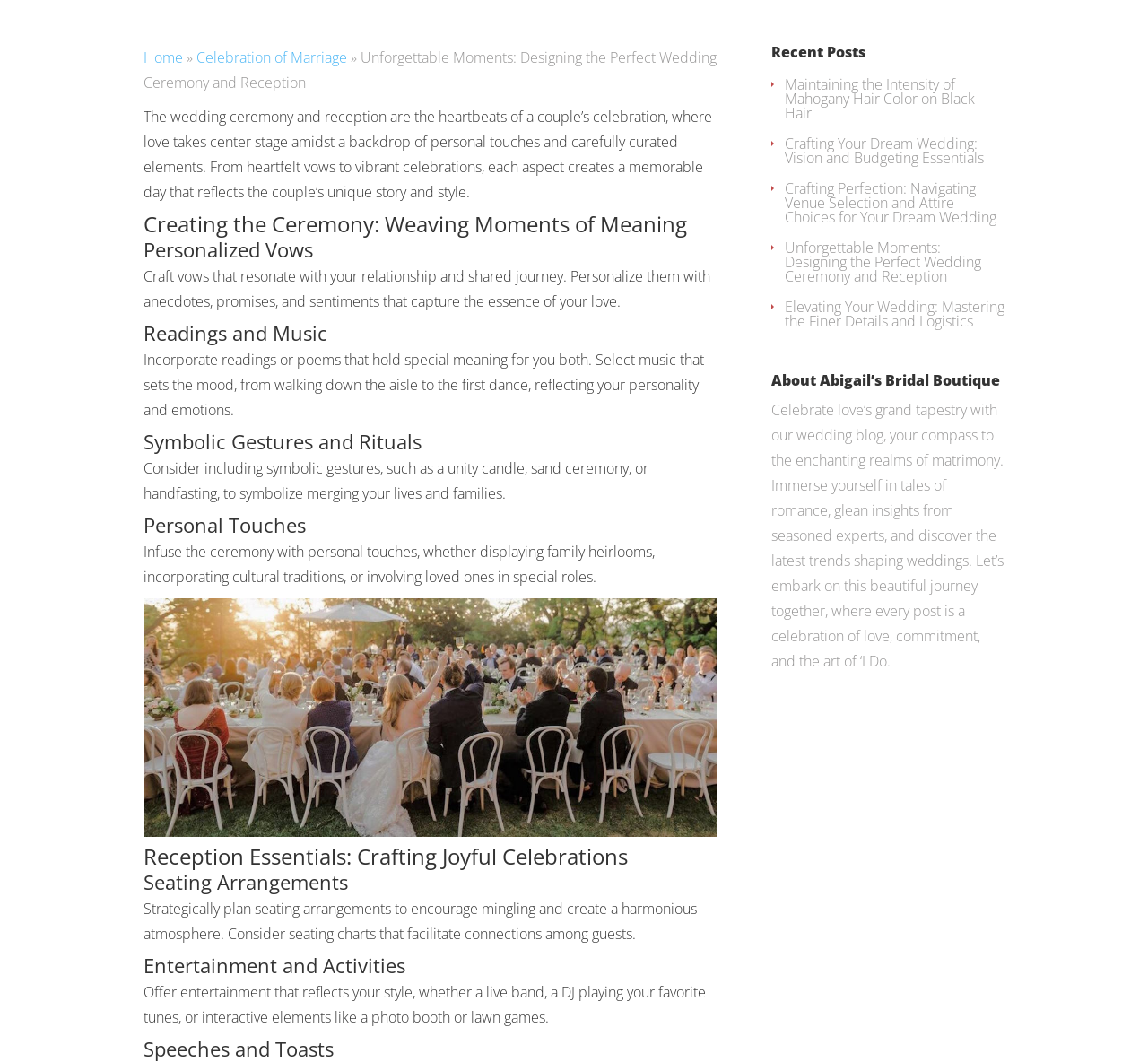Show the bounding box coordinates for the HTML element as described: "Home".

[0.125, 0.069, 0.159, 0.088]